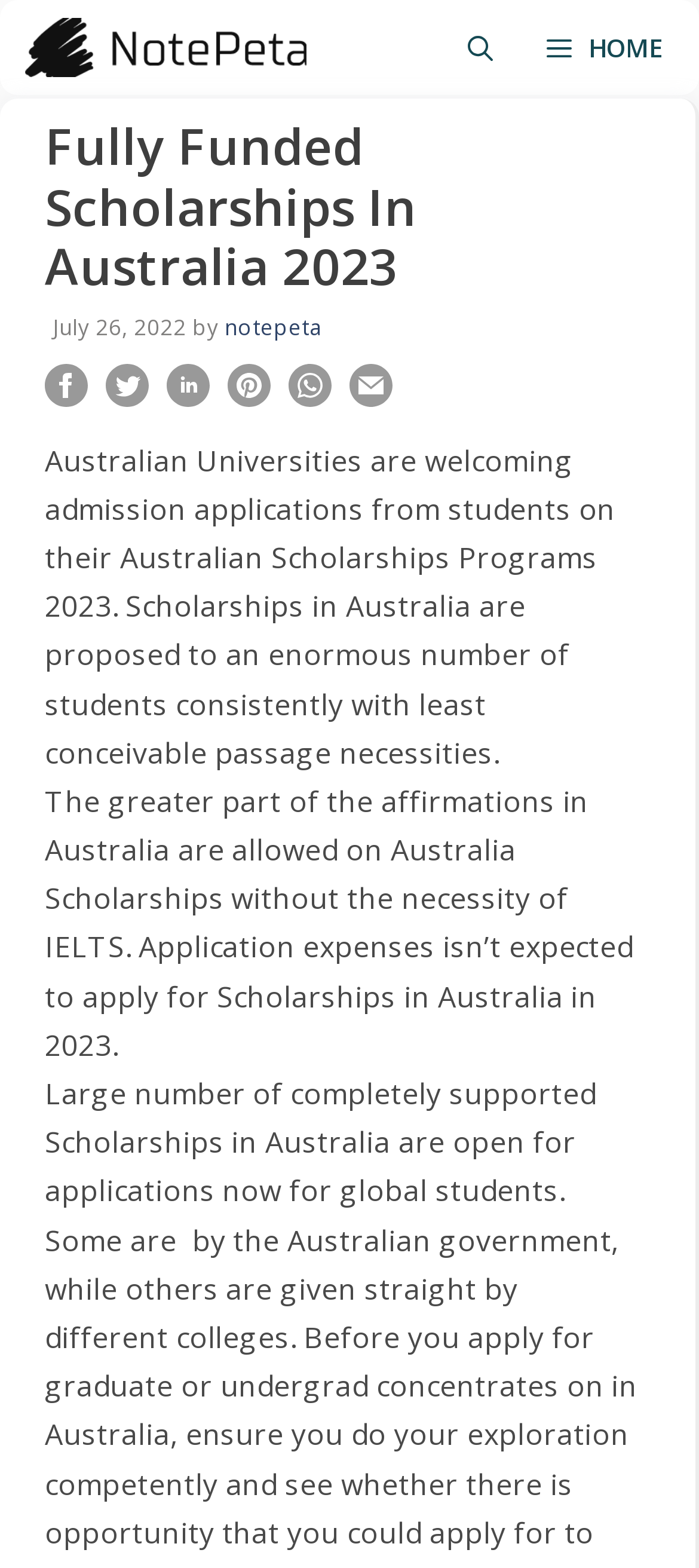Please locate the bounding box coordinates of the element that needs to be clicked to achieve the following instruction: "click the HOME button". The coordinates should be four float numbers between 0 and 1, i.e., [left, top, right, bottom].

[0.744, 0.0, 1.0, 0.061]